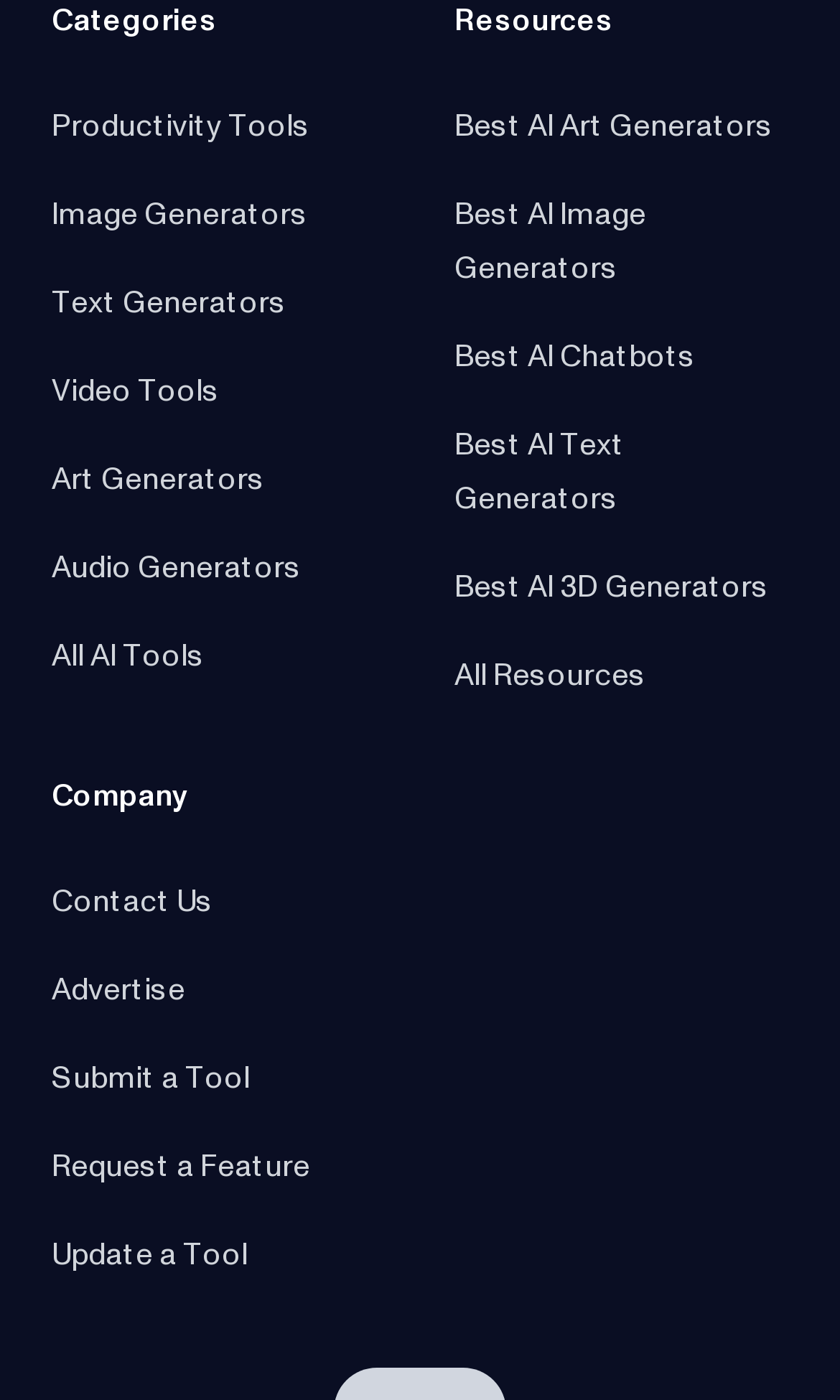Pinpoint the bounding box coordinates of the element that must be clicked to accomplish the following instruction: "Browse Productivity Tools". The coordinates should be in the format of four float numbers between 0 and 1, i.e., [left, top, right, bottom].

[0.062, 0.08, 0.369, 0.102]